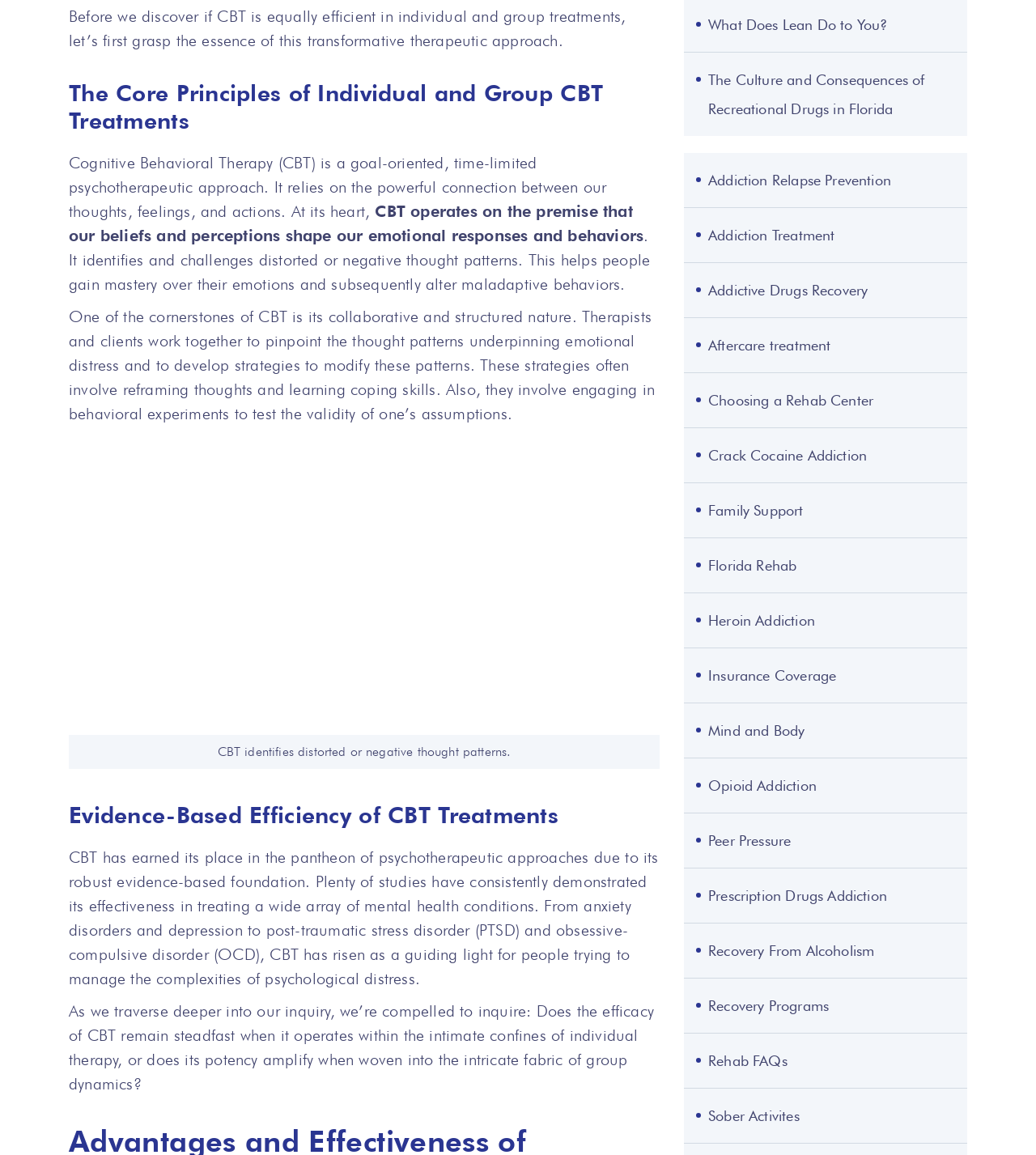Determine the bounding box coordinates of the region to click in order to accomplish the following instruction: "Click the link 'The Culture and Consequences of Recreational Drugs in Florida'". Provide the coordinates as four float numbers between 0 and 1, specifically [left, top, right, bottom].

[0.66, 0.046, 0.934, 0.118]